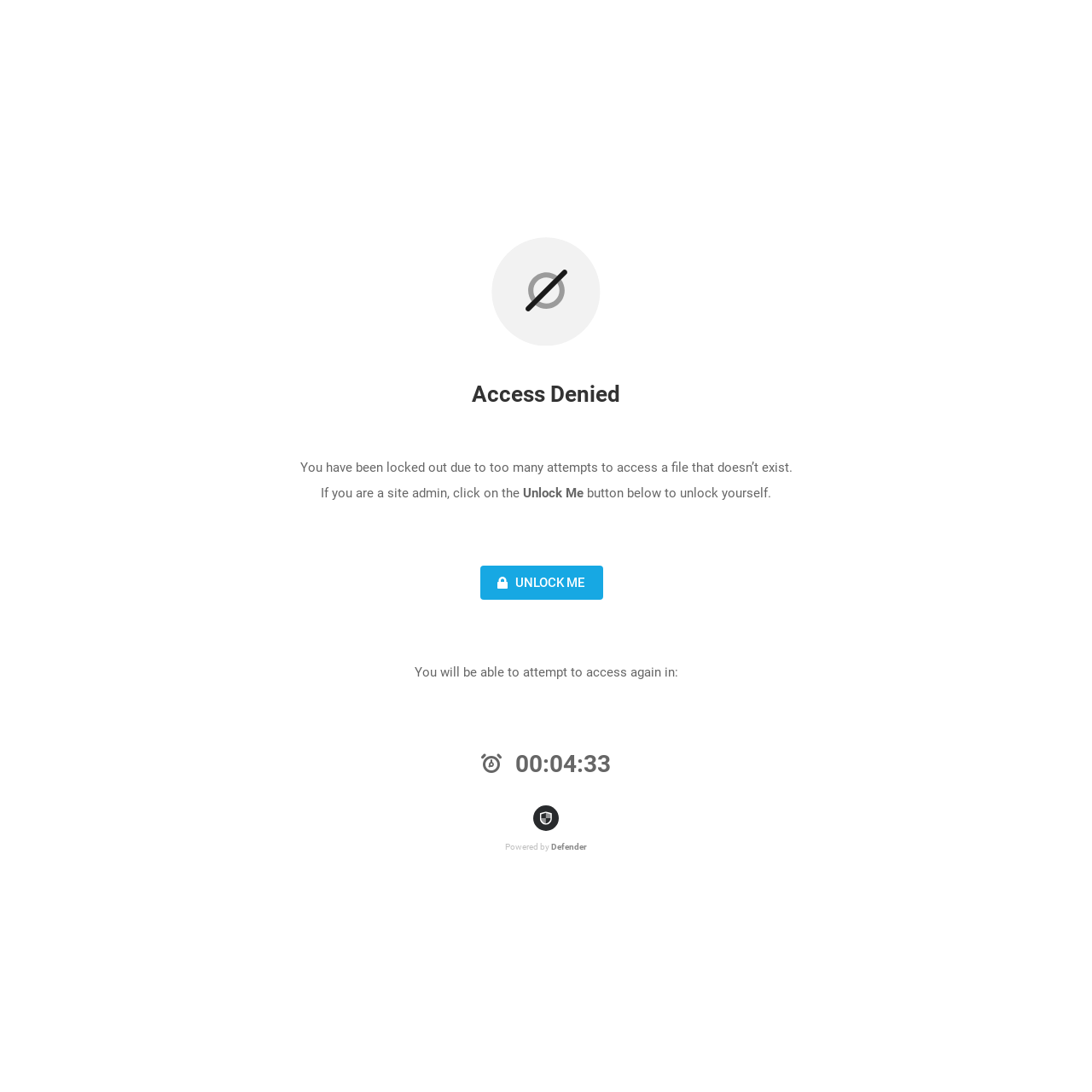Give the bounding box coordinates for the element described by: "Unlock Me".

[0.44, 0.518, 0.552, 0.55]